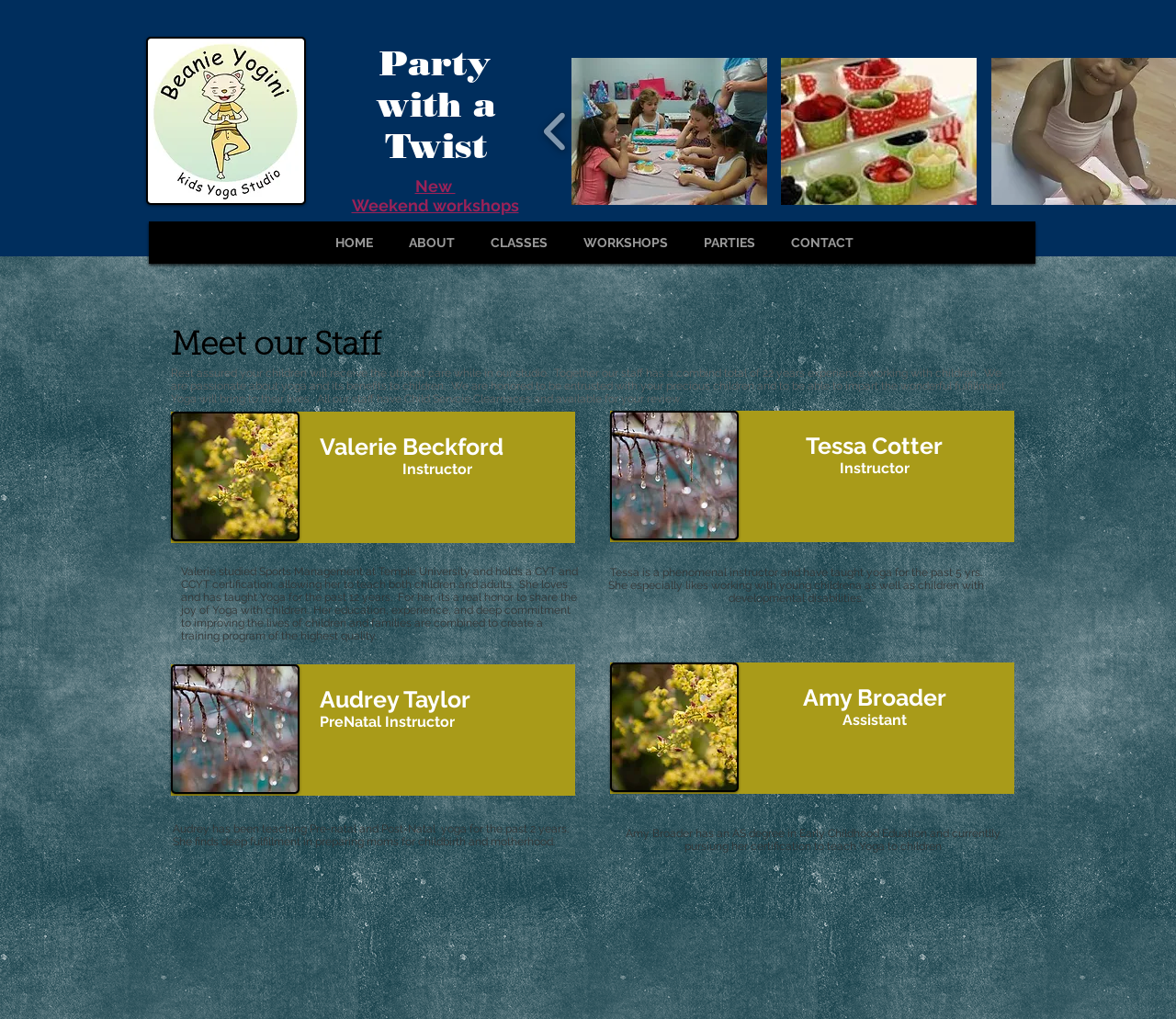Find the bounding box coordinates for the element described here: "aria-describedby="icrxh2ux-play-button-description" aria-label="play backward"".

[0.455, 0.086, 0.49, 0.172]